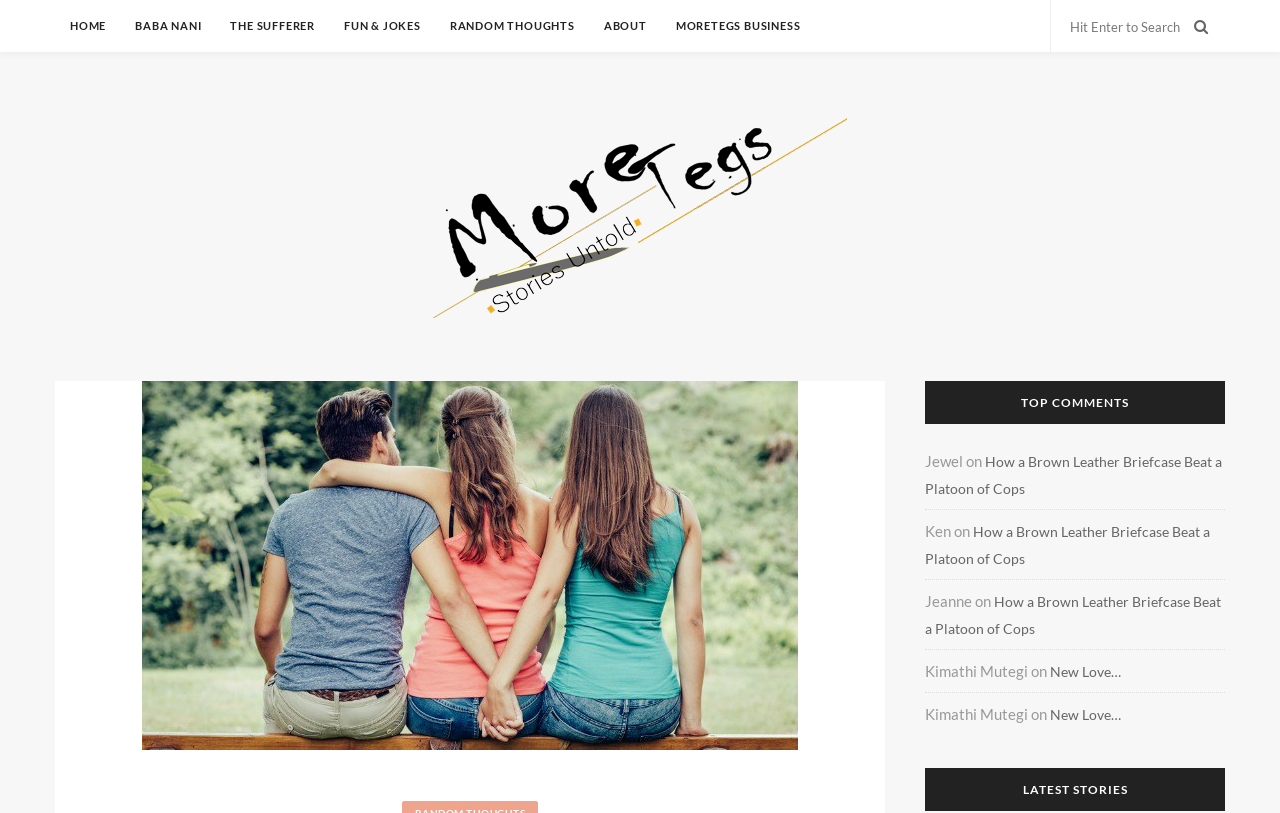Produce an extensive caption that describes everything on the webpage.

The webpage is titled "Why do men cheat? – MoreTegs" and appears to be a blog or article page. At the top, there is a navigation menu with seven links: "HOME", "BABA NANI", "THE SUFFERER", "FUN & JOKES", "RANDOM THOUGHTS", "ABOUT", and "MORETEGS BUSINESS". These links are positioned horizontally across the top of the page, with "HOME" on the left and "MORETEGS BUSINESS" on the right.

Below the navigation menu, there is a search box with a button to the right of it. The search box has a placeholder text "Hit Enter to Search". 

In the center of the page, there is a large link "MoreTegs" with an accompanying image. Below this, there is a prominent link "Why do men cheat?" with a larger image associated with it.

The main content of the page is divided into two sections: "TOP COMMENTS" and "LATEST STORIES". The "TOP COMMENTS" section lists five comments from users, each with a username and a link to a story titled "How a Brown Leather Briefcase Beat a Platoon of Cops". The usernames are "Jewel", "Ken", "Jeanne", and "Kimathi Mutegi". 

The "LATEST STORIES" section appears to be a heading, but there are no stories listed below it. However, there are two links to a story titled "New Love…" associated with the username "Kimathi Mutegi".